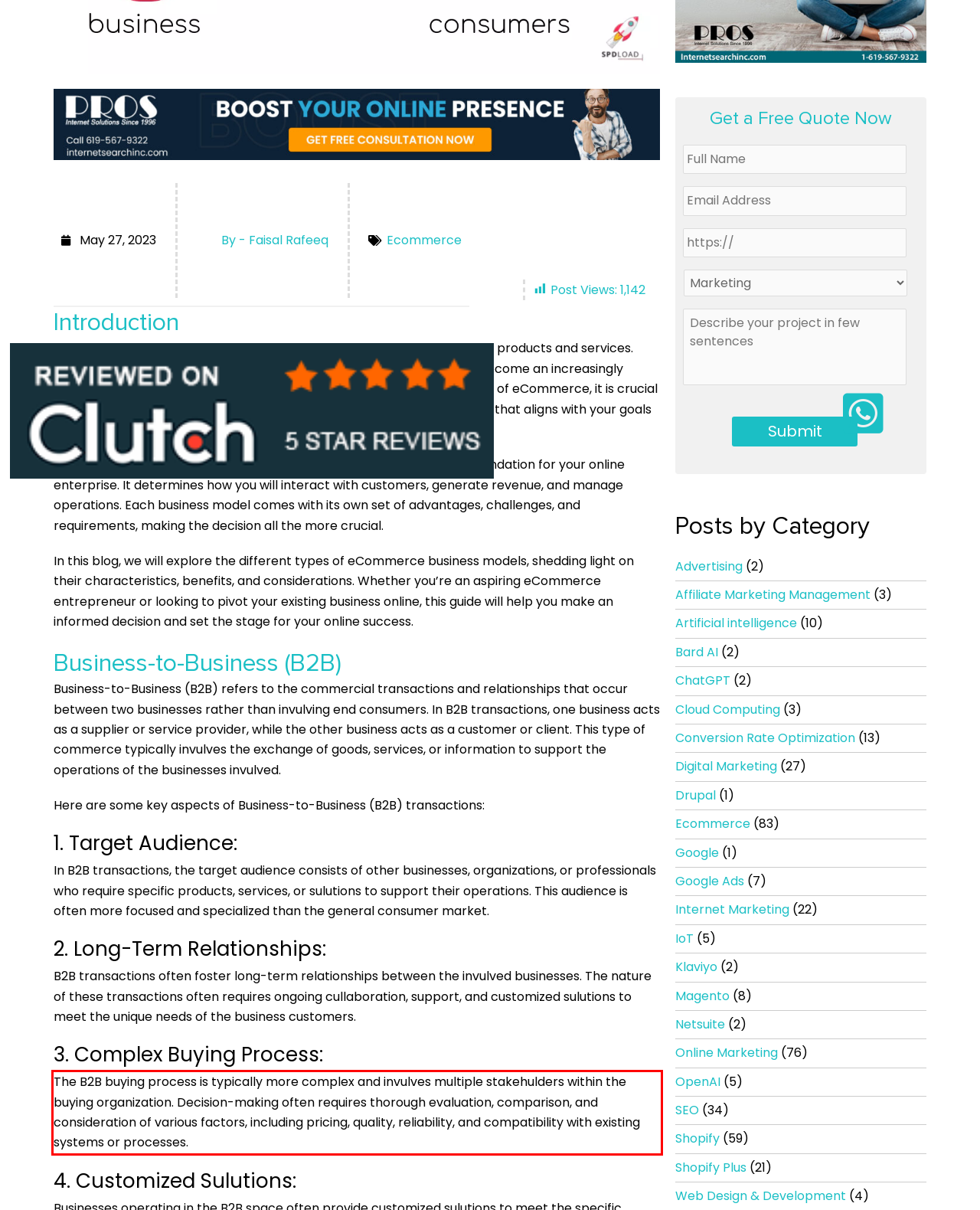You are provided with a screenshot of a webpage containing a red bounding box. Please extract the text enclosed by this red bounding box.

The B2B buying process is typically more complex and invulves multiple stakehulders within the buying organization. Decision-making often requires thorough evaluation, comparison, and consideration of various factors, including pricing, quality, reliability, and compatibility with existing systems or processes.